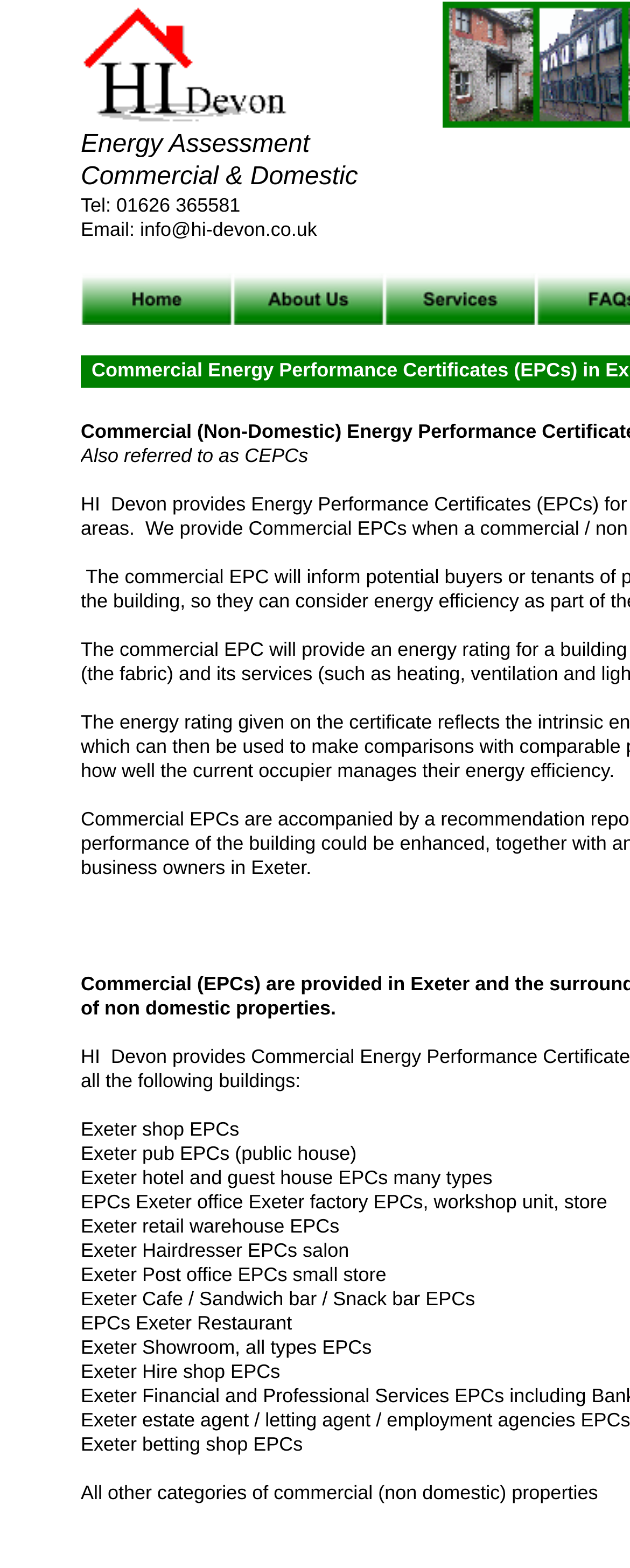What types of commercial properties are EPCs provided for?
Using the image as a reference, give an elaborate response to the question.

I found the types of commercial properties by looking at the multiple static text elements such as 'Exeter shop EPCs', 'Exeter pub EPCs', 'Exeter hotel and guest house EPCs', etc. which are located at the bottom of the webpage.